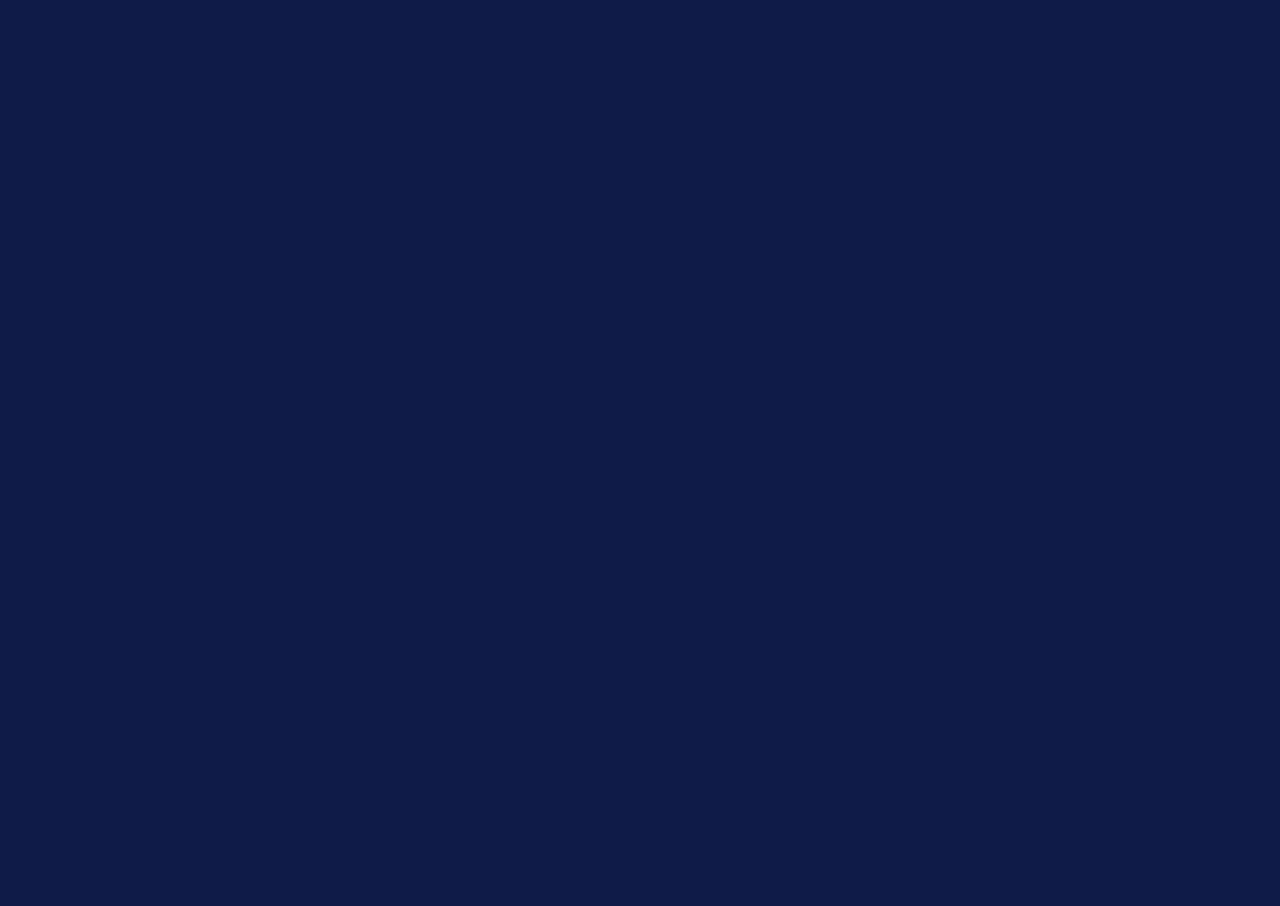Please provide a detailed answer to the question below based on the screenshot: 
How many states are listed for laundry service delivery?

The webpage lists four states for laundry service delivery: North Carolina, Texas, Florida, and Arizona. Each state has multiple cities listed for delivery.